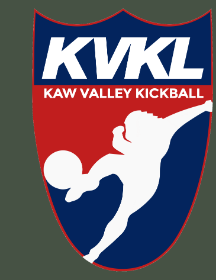Elaborate on all the elements present in the image.

The image showcases the official logo of the Kaw Valley Kickball League (KVKL). The logo features a dynamic silhouette of a player executing a kick, emphasizing action and athleticism. The color scheme consists of bold blue and red, conveying energy and excitement, with the abbreviation "KVKL" prominently displayed at the top. This emblem represents the league's commitment to fun and competitive kickball since its inception in 2002. The logo serves as a visual identity for the league, uniting players and fans alike under its distinctive symbol.